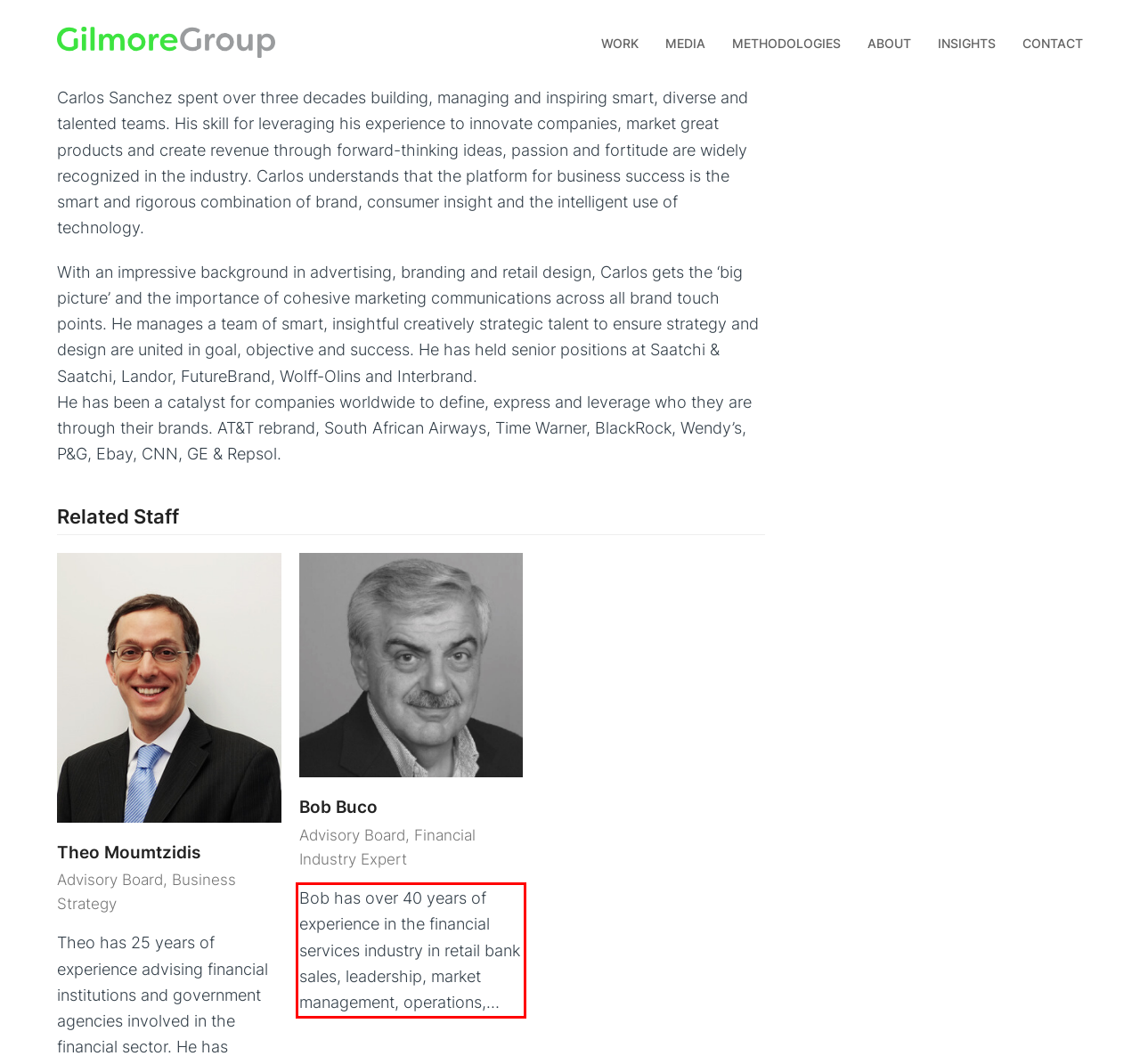You are given a screenshot of a webpage with a UI element highlighted by a red bounding box. Please perform OCR on the text content within this red bounding box.

Bob has over 40 years of experience in the financial services industry in retail bank sales, leadership, market management, operations,…